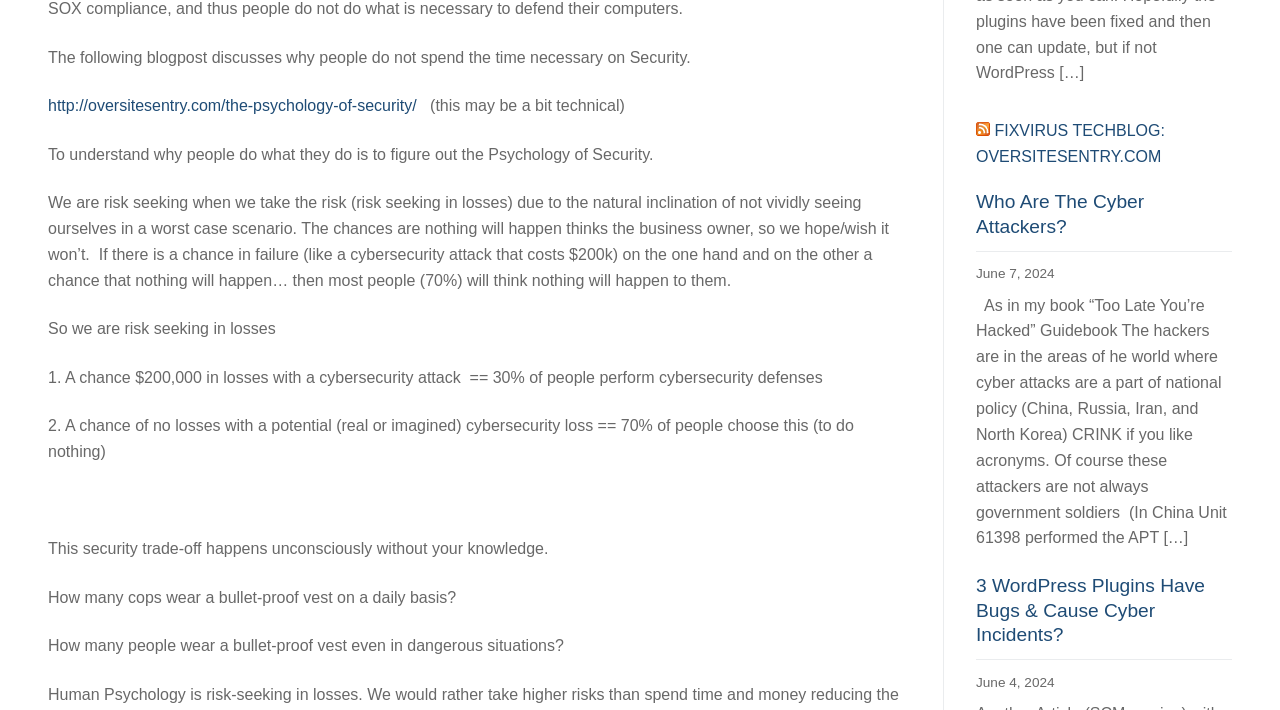Find the bounding box coordinates for the HTML element described in this sentence: "parent_node: ACTU : LIVING JOCONDE". Provide the coordinates as four float numbers between 0 and 1, in the format [left, top, right, bottom].

None